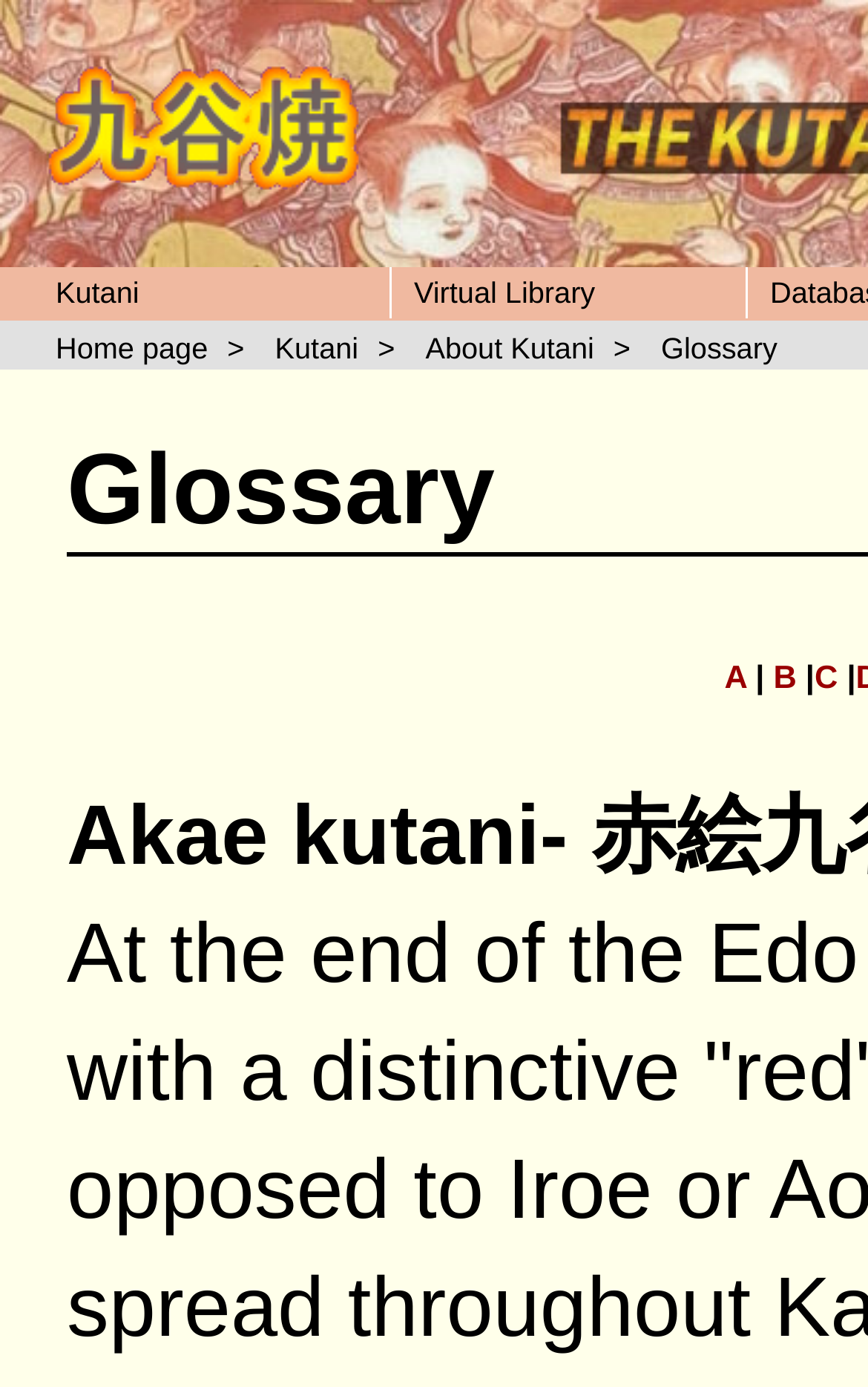Find the bounding box coordinates of the clickable area required to complete the following action: "go to home page".

[0.051, 0.04, 0.418, 0.146]